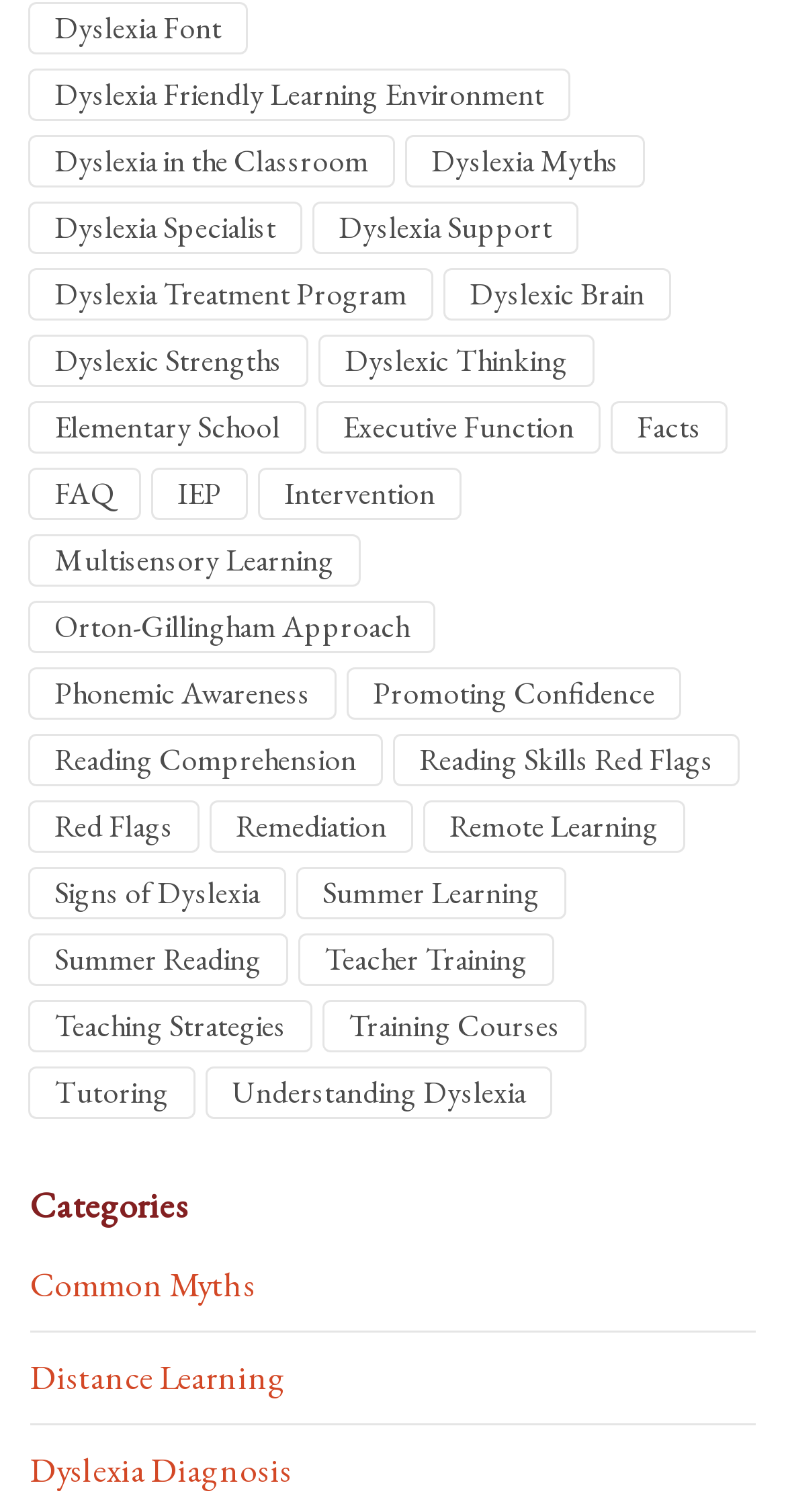Determine the bounding box coordinates for the element that should be clicked to follow this instruction: "Explore Dyslexia in the Classroom". The coordinates should be given as four float numbers between 0 and 1, in the format [left, top, right, bottom].

[0.038, 0.091, 0.5, 0.123]